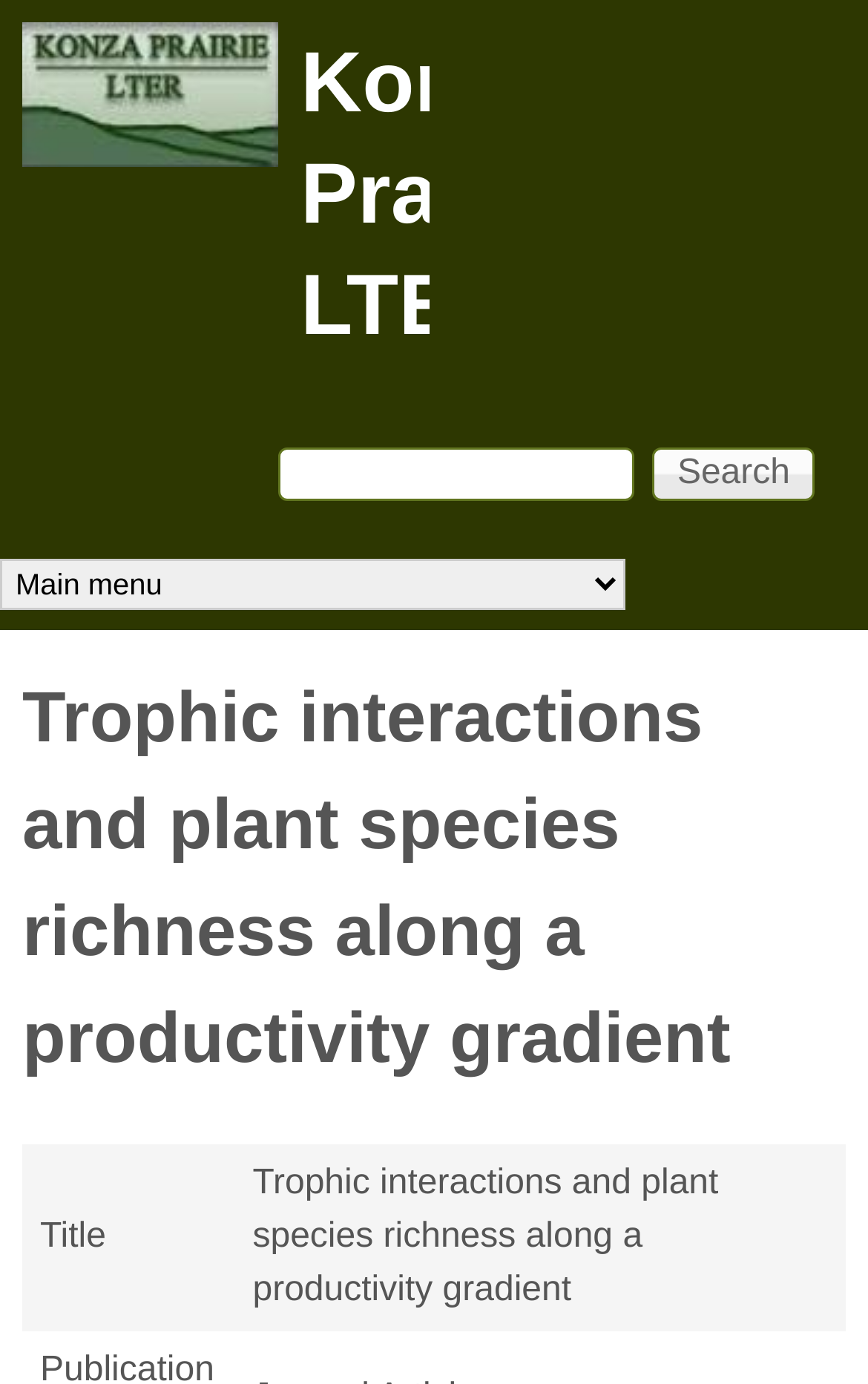Based on the image, provide a detailed response to the question:
What is the title of the research article?

I found the answer by looking at the main content section of the webpage, where there is a heading with the title 'Trophic interactions and plant species richness along a productivity gradient'. This suggests that the research article being referred to has this title.